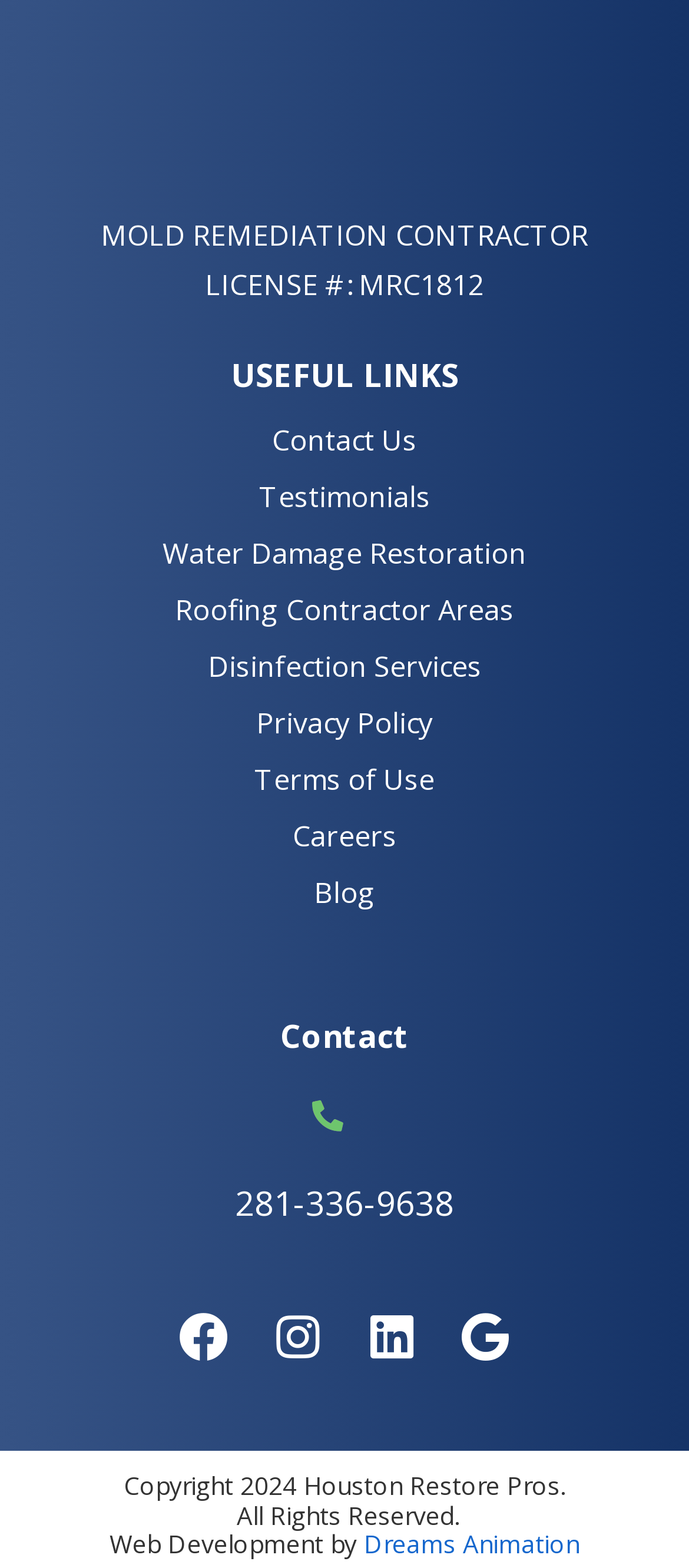Determine the bounding box coordinates for the area that needs to be clicked to fulfill this task: "Click on Contact Us". The coordinates must be given as four float numbers between 0 and 1, i.e., [left, top, right, bottom].

[0.395, 0.268, 0.605, 0.293]